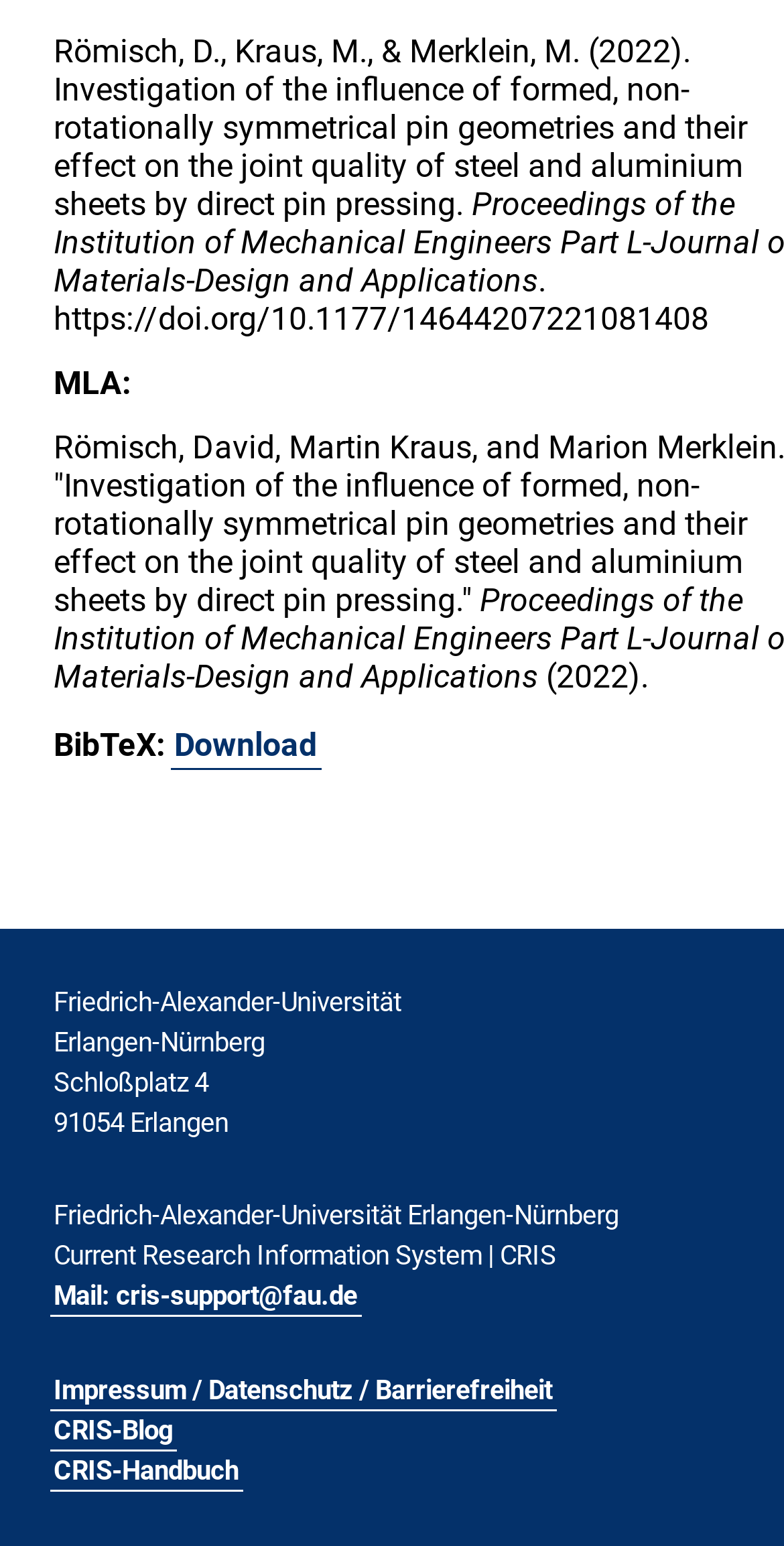Mark the bounding box of the element that matches the following description: "Impressum / Datenschutz / Barrierefreiheit".

[0.063, 0.887, 0.709, 0.913]